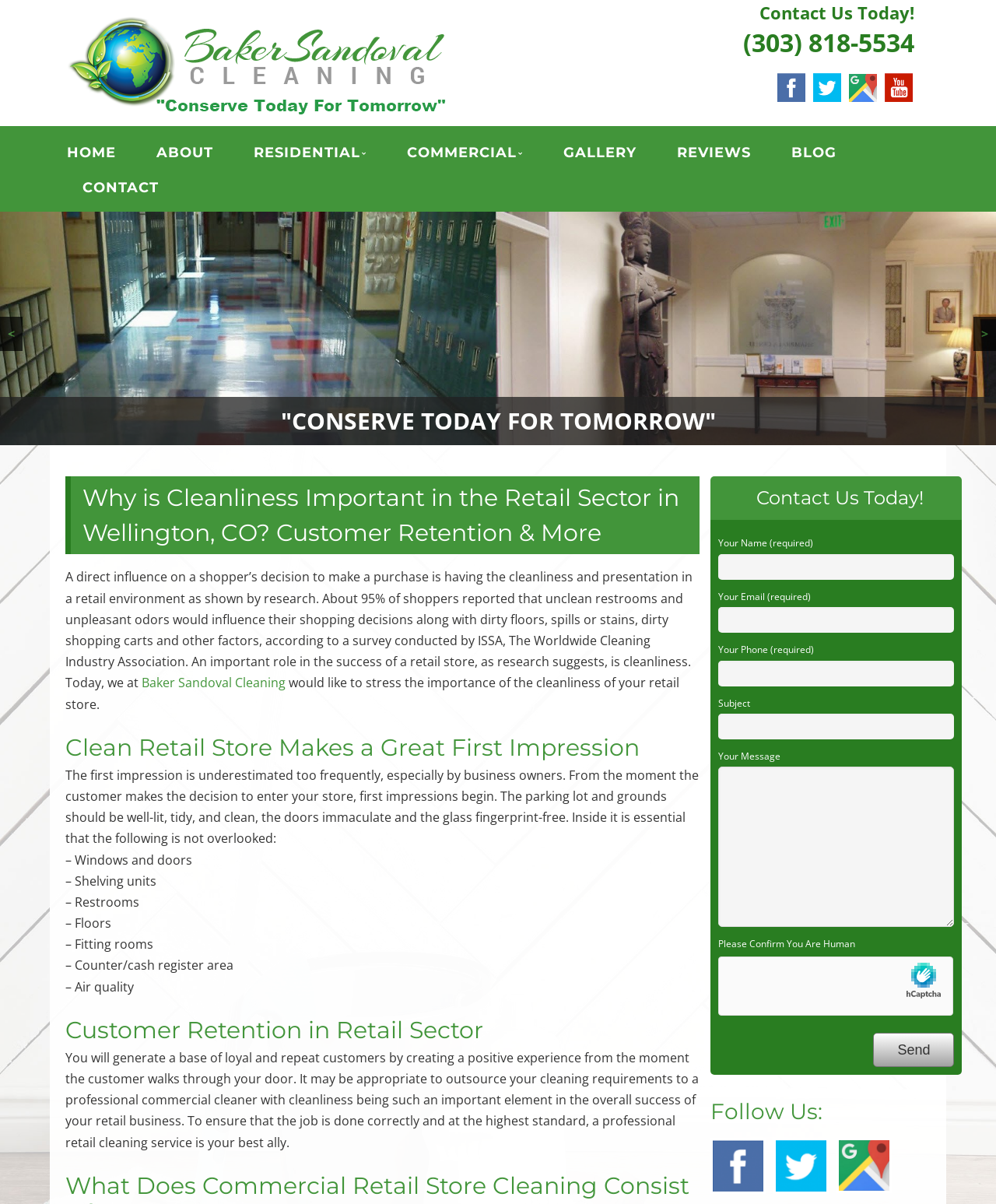Answer the question with a brief word or phrase:
What is the purpose of the 'Contact Us Today!' section?

To send a message